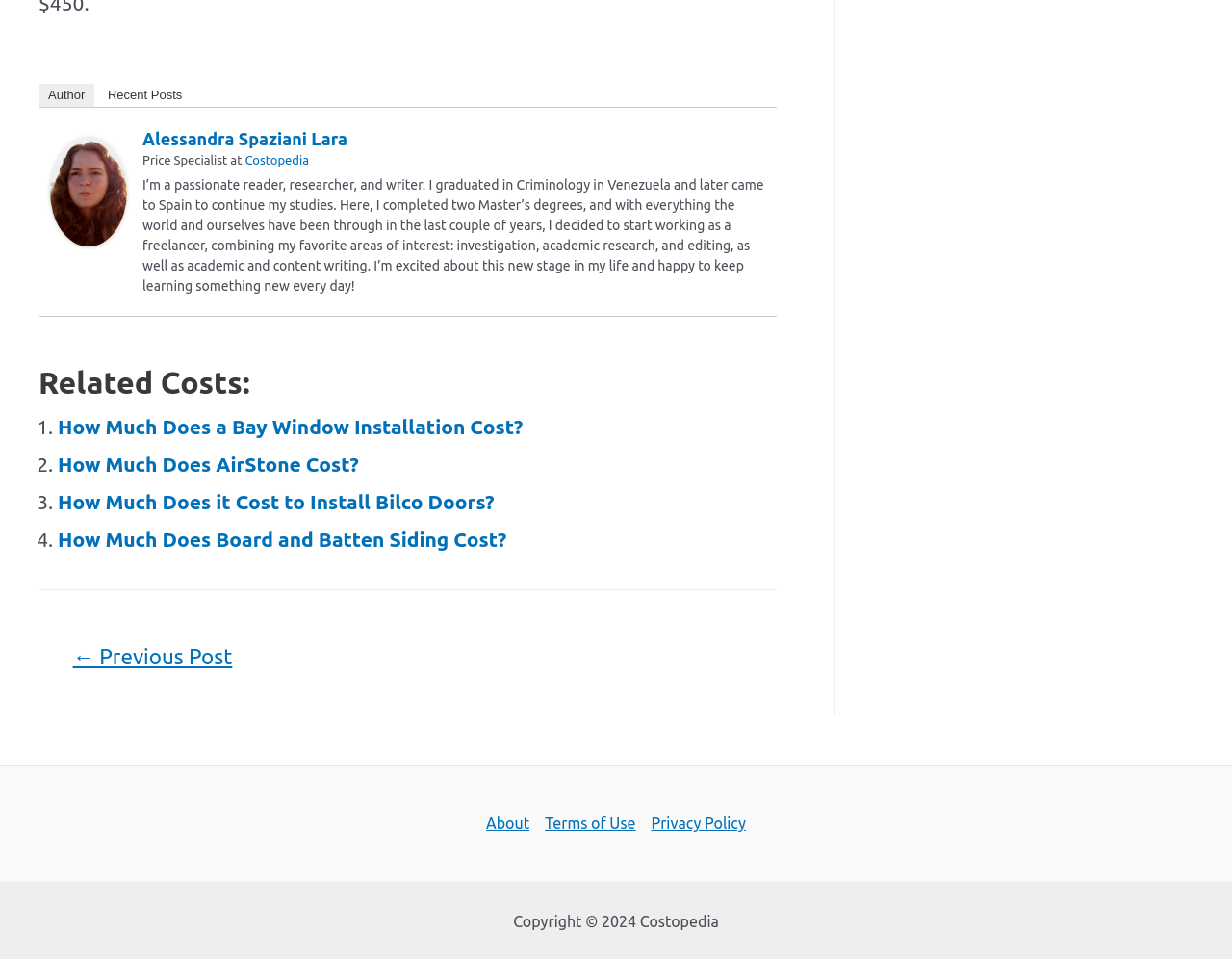Please answer the following question as detailed as possible based on the image: 
What is the copyright year of the website?

The copyright year of the website can be found at the bottom of the webpage, which states 'Copyright © 2024 Costopedia'.